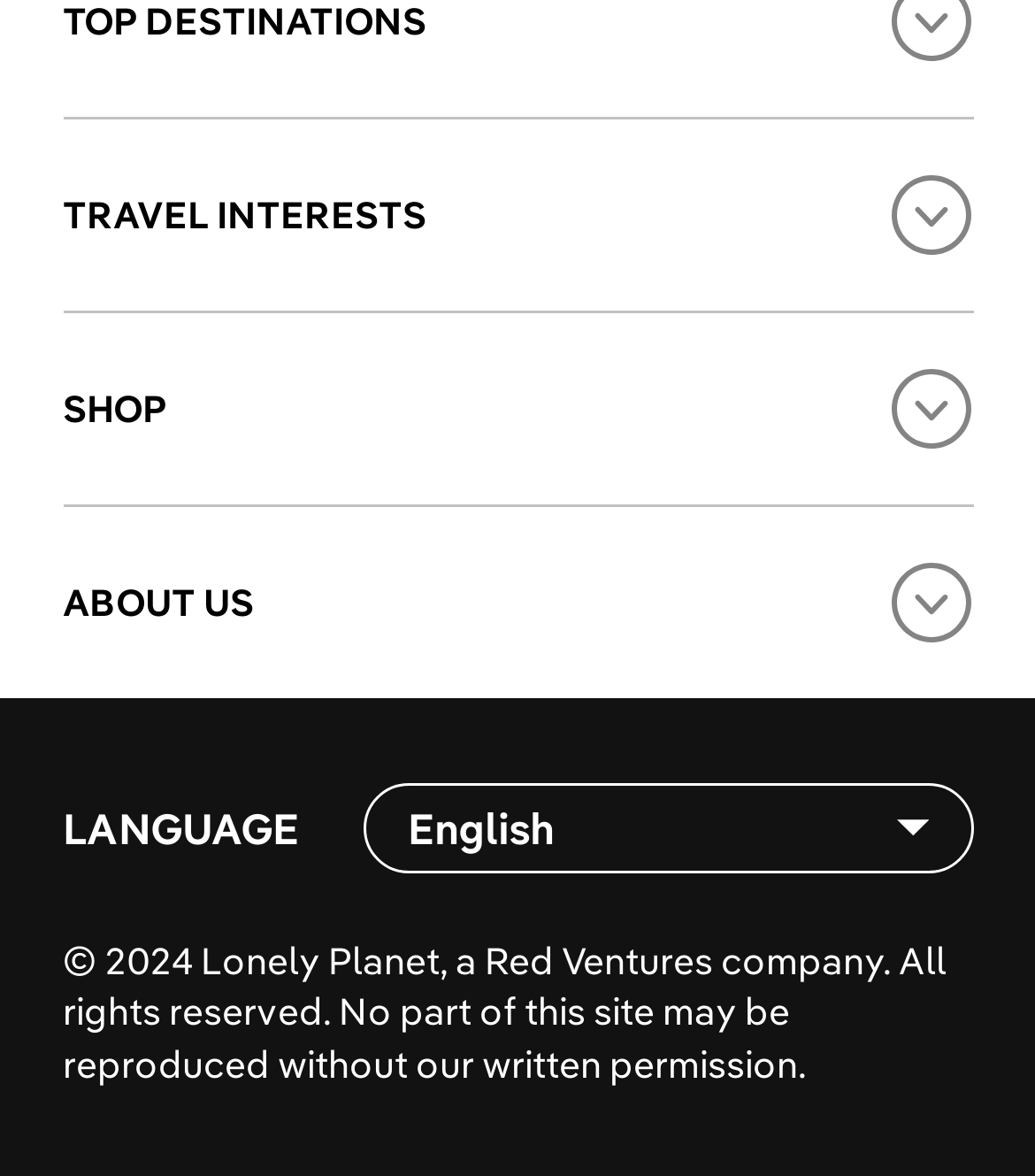How many destination links are listed?
Answer the question with as much detail as you can, using the image as a reference.

I counted the number of links under the 'TOP DESTINATIONS' heading, which are 'New York City', 'Paris', 'Italy', 'Costa Rica', 'Japan', 'USA', 'Amsterdam', and 'Portugal'. There are 8 links in total.